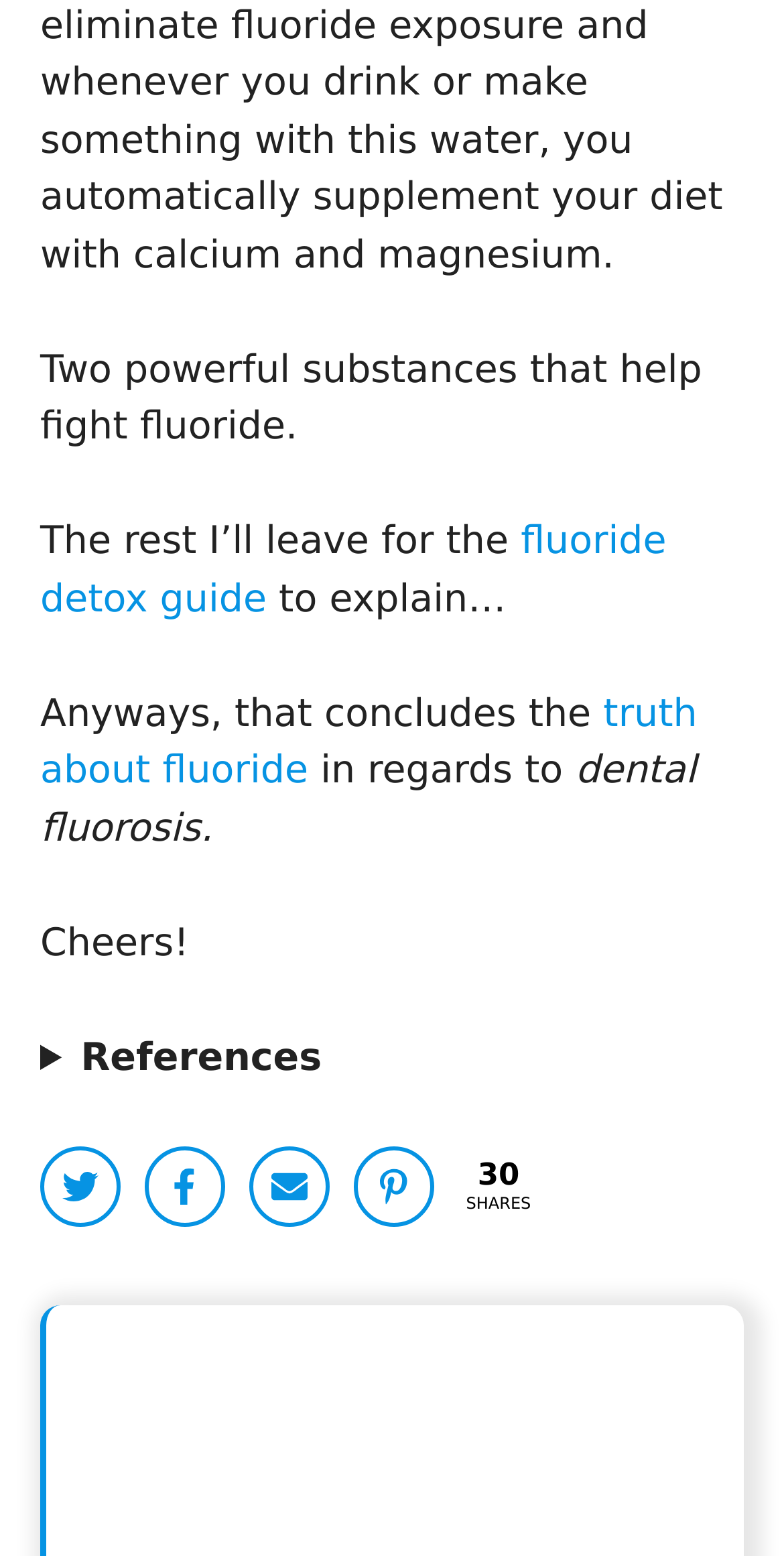What is the last sentence of the article?
Examine the screenshot and reply with a single word or phrase.

Cheers!